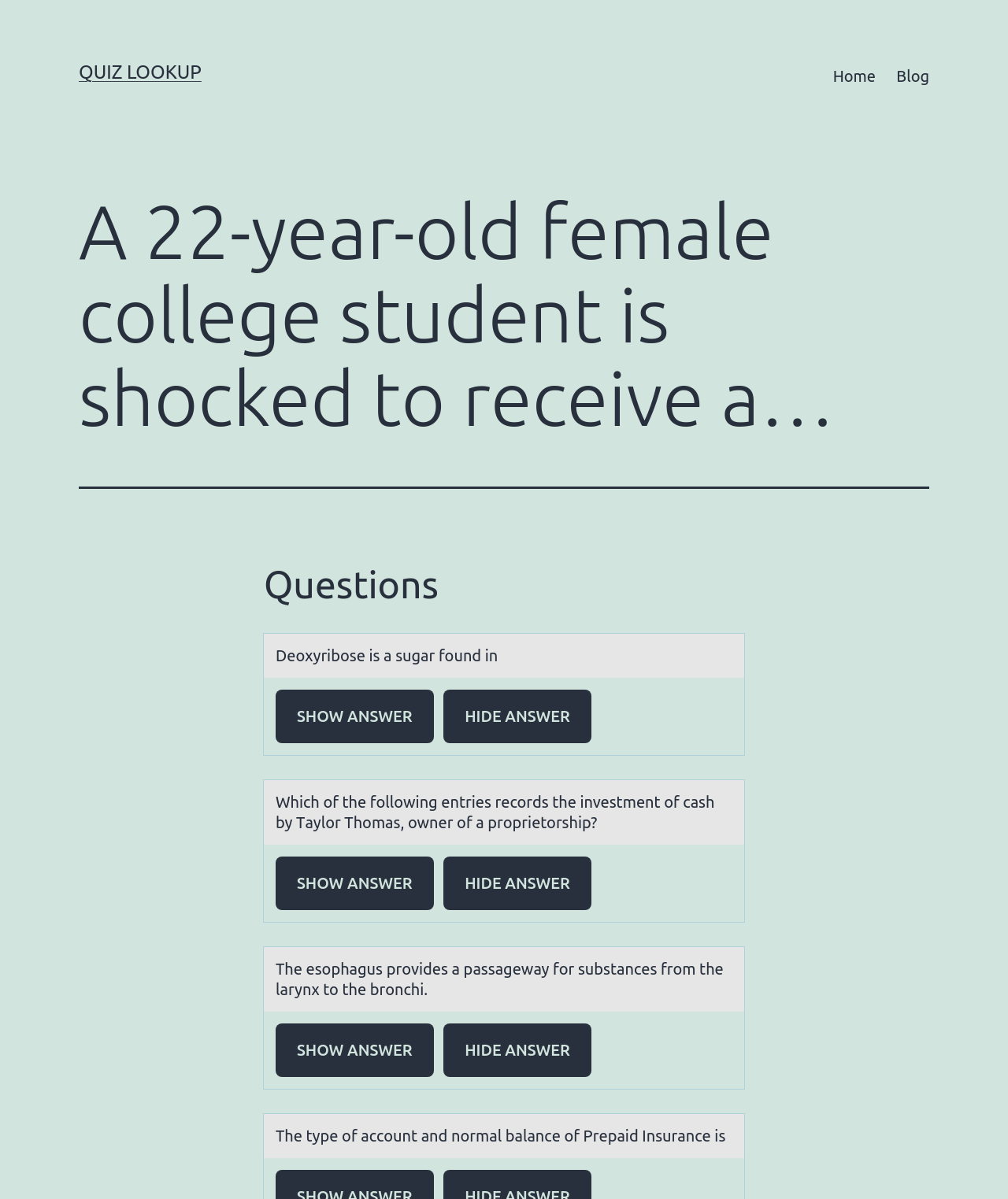Using the webpage screenshot, locate the HTML element that fits the following description and provide its bounding box: "Show Answer".

[0.273, 0.714, 0.43, 0.759]